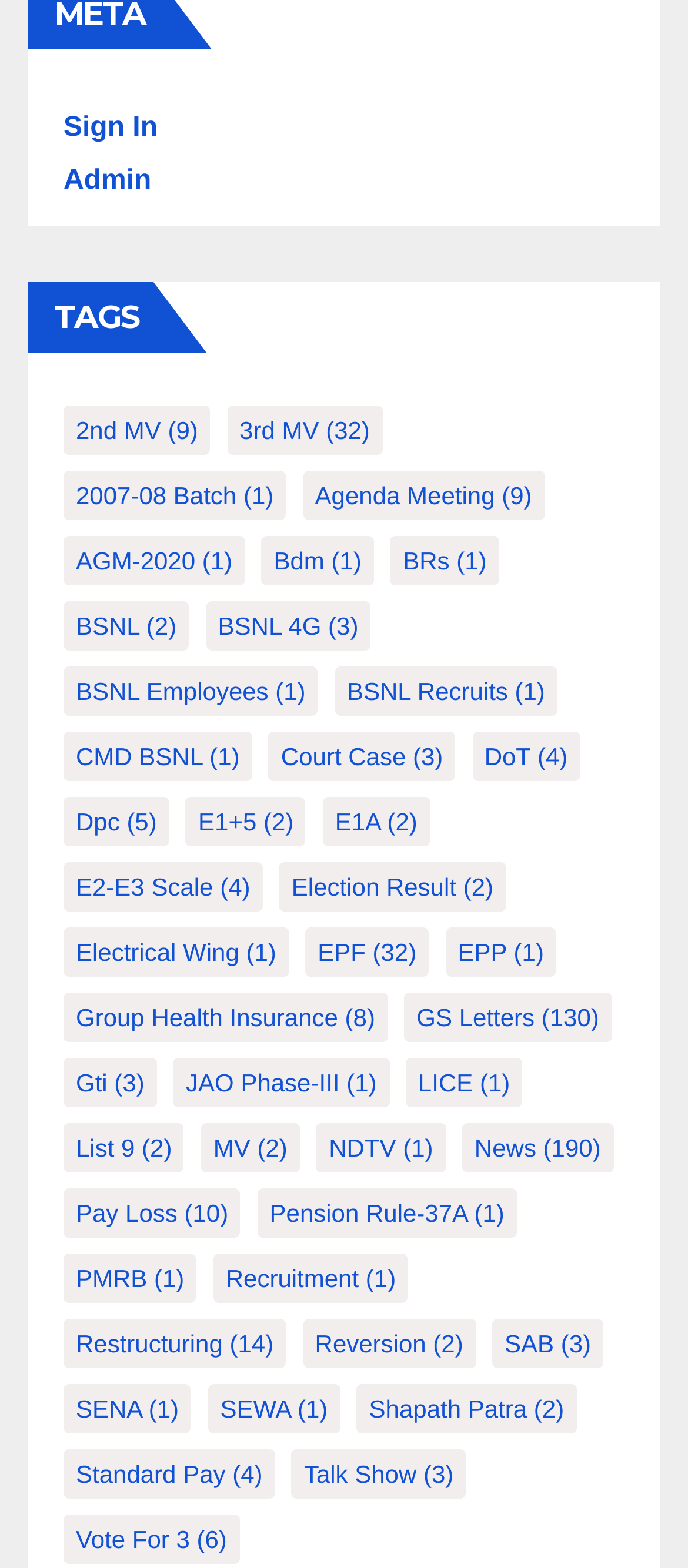Determine the bounding box for the UI element that matches this description: "EPF (32)".

[0.444, 0.591, 0.623, 0.623]